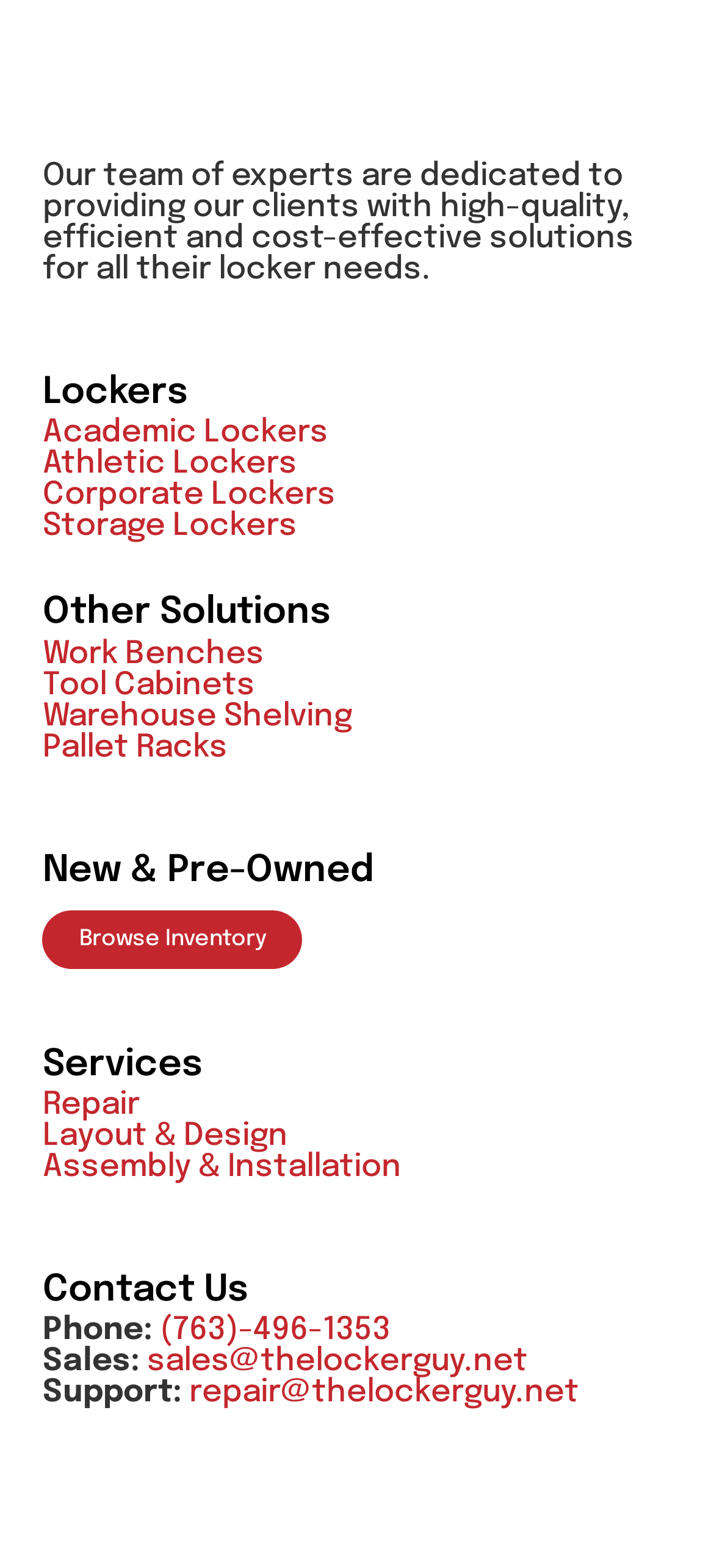Bounding box coordinates are given in the format (top-left x, top-left y, bottom-right x, bottom-right y). All values should be floating point numbers between 0 and 1. Provide the bounding box coordinate for the UI element described as: Layout & Design

[0.06, 0.715, 0.404, 0.735]